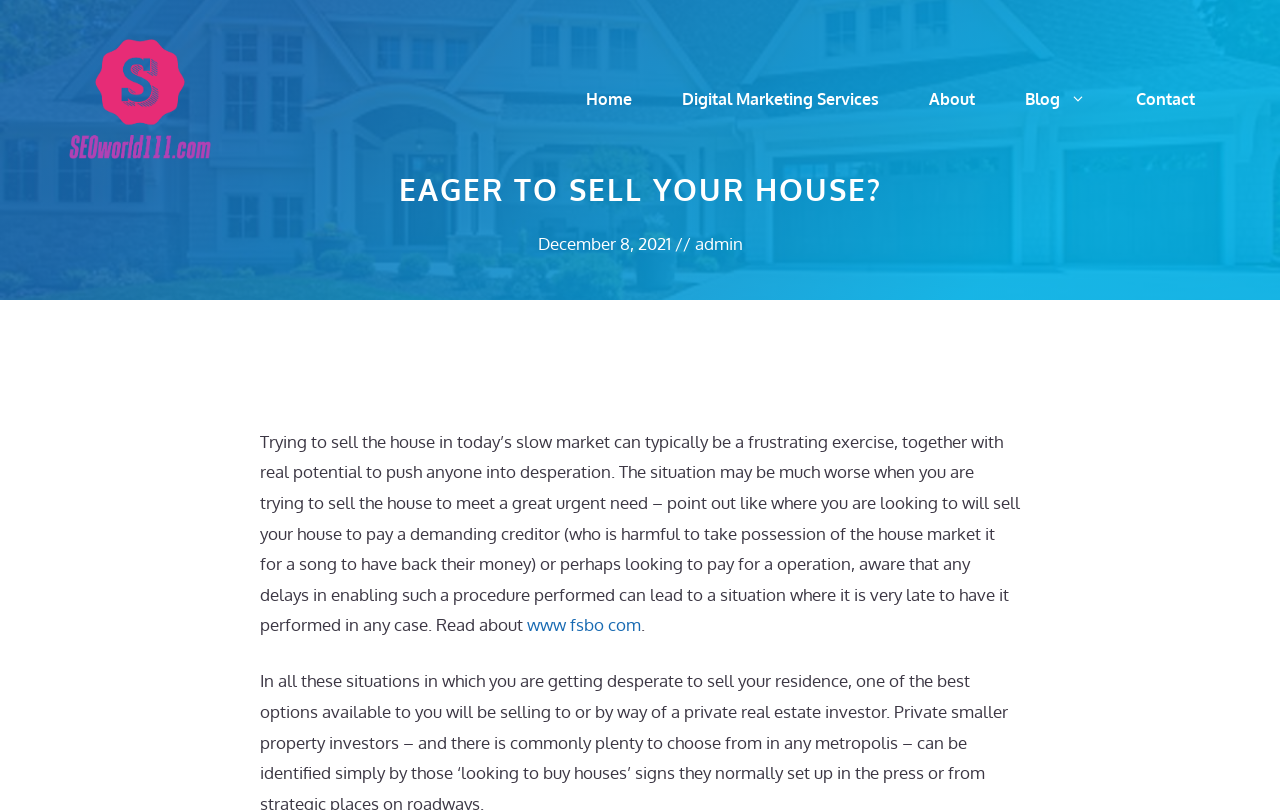How many navigation links are there?
Please answer using one word or phrase, based on the screenshot.

5